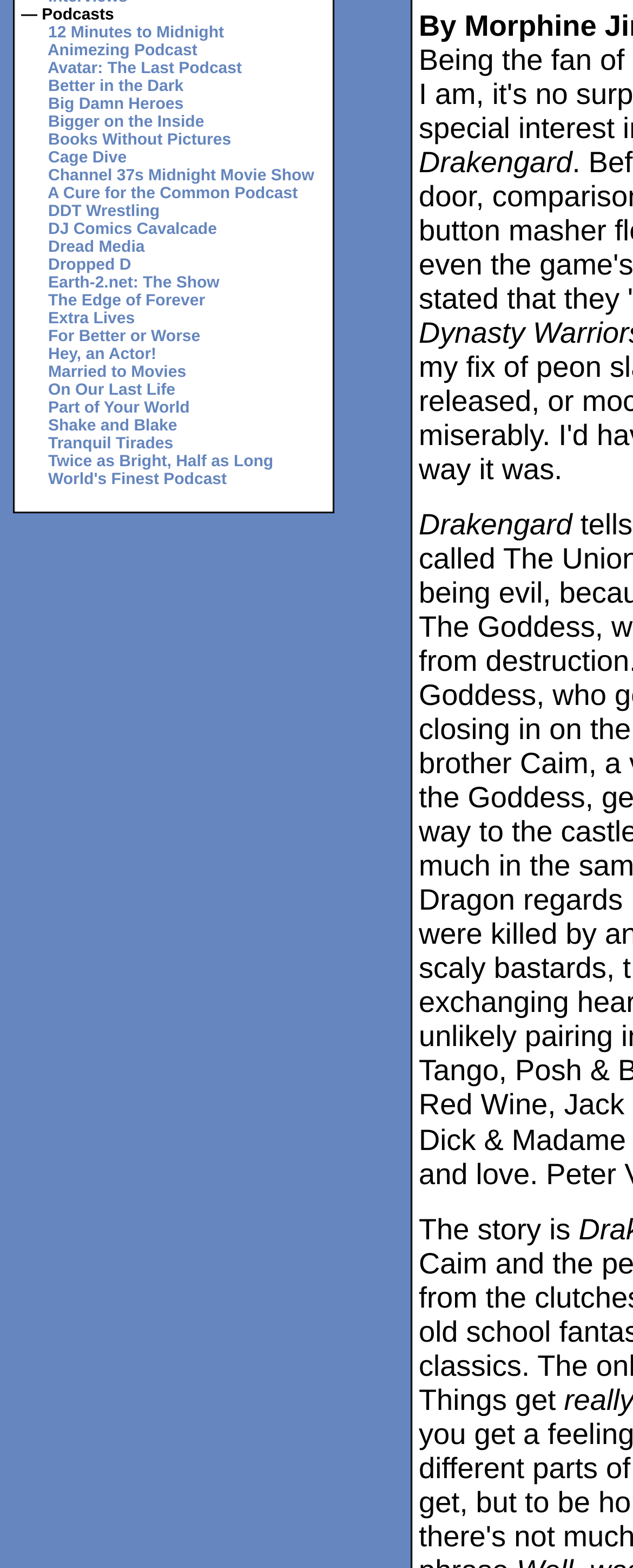Predict the bounding box coordinates of the UI element that matches this description: "Extra Lives". The coordinates should be in the format [left, top, right, bottom] with each value between 0 and 1.

[0.076, 0.198, 0.213, 0.209]